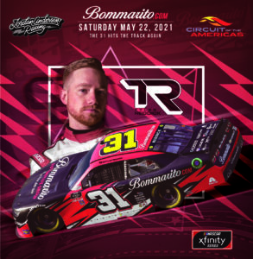What series is the racing event part of?
Provide a detailed and extensive answer to the question.

The series can be identified by looking at the bottom corner of the image, where the Xfinity Series logo is displayed, indicating that the racing event is part of the NASCAR Xfinity Series.